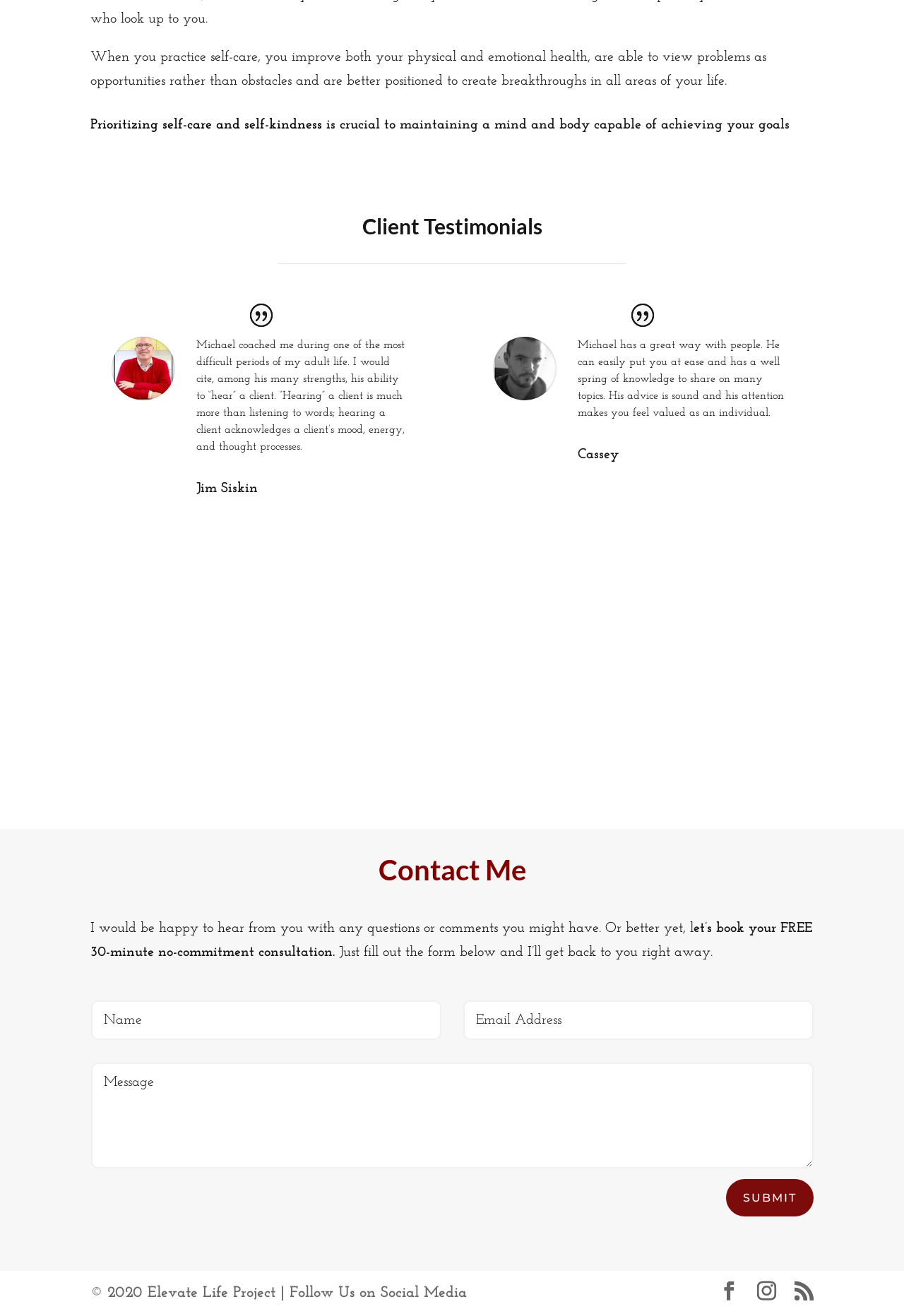Predict the bounding box for the UI component with the following description: "Facebook".

[0.796, 0.974, 0.817, 0.993]